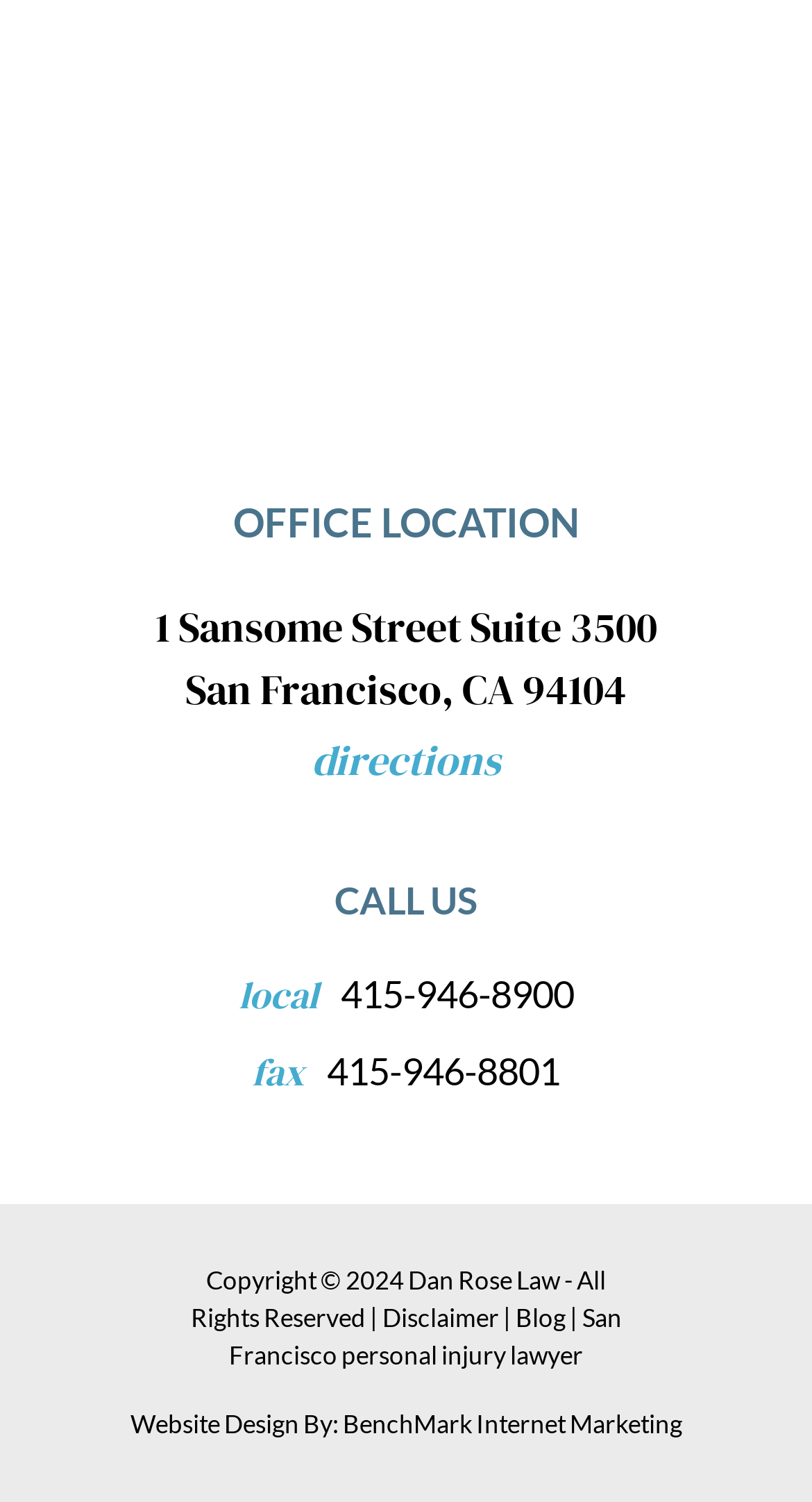Find the bounding box coordinates for the UI element whose description is: "Office Location". The coordinates should be four float numbers between 0 and 1, in the format [left, top, right, bottom].

[0.077, 0.327, 0.923, 0.369]